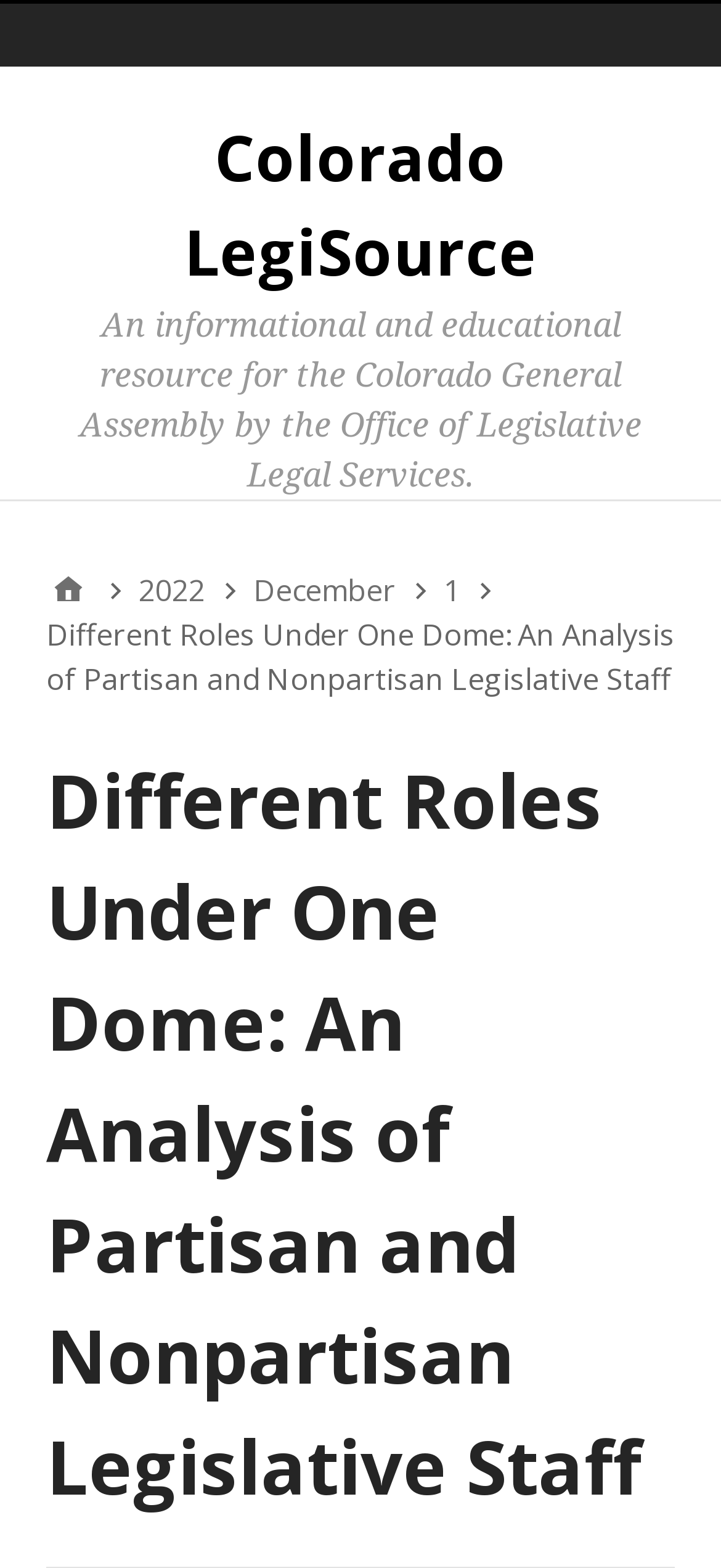What is the purpose of the resource?
From the screenshot, provide a brief answer in one word or phrase.

Informational and educational